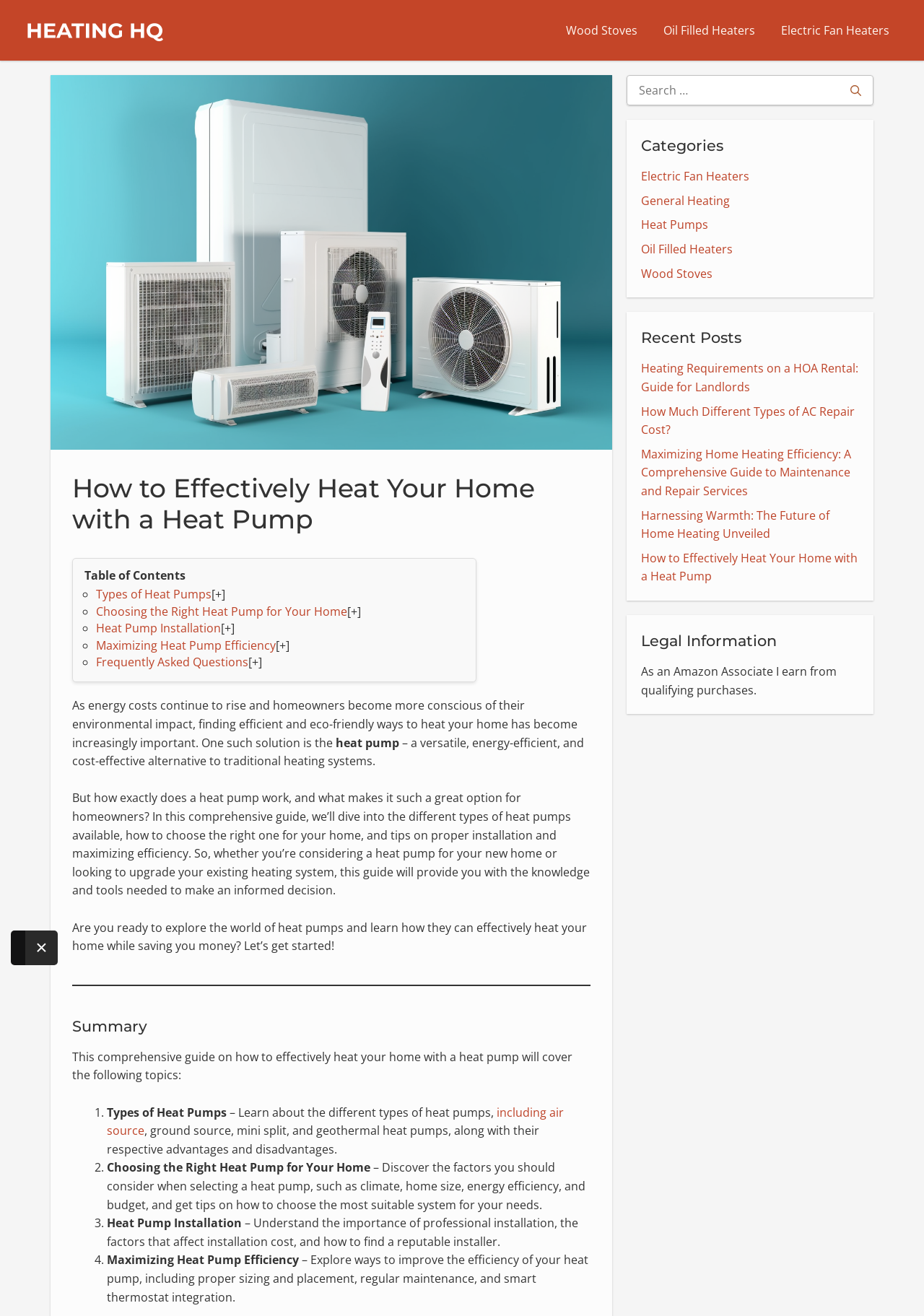Identify the bounding box coordinates of the element that should be clicked to fulfill this task: "Search for something". The coordinates should be provided as four float numbers between 0 and 1, i.e., [left, top, right, bottom].

[0.685, 0.059, 0.852, 0.078]